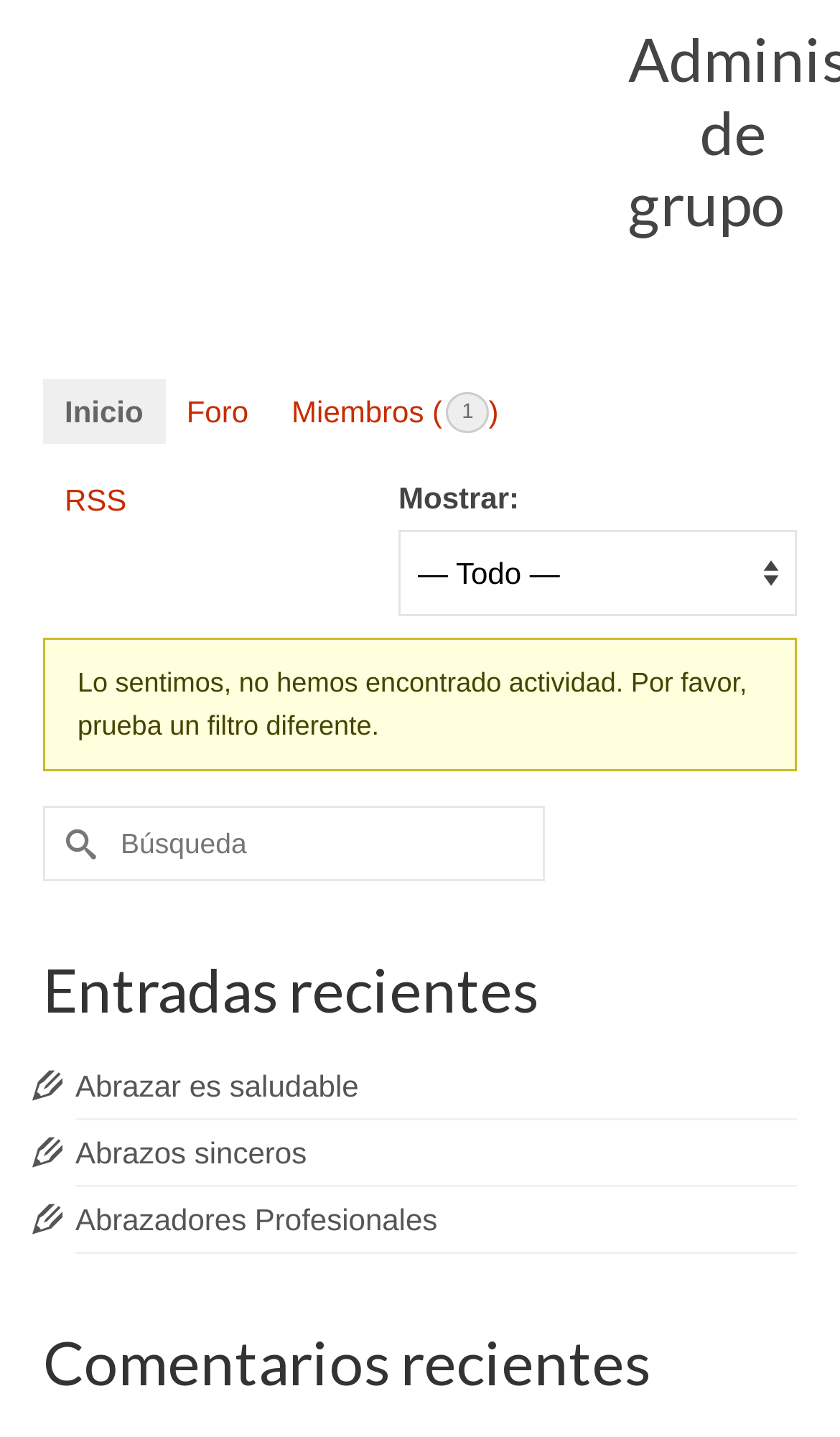Pinpoint the bounding box coordinates of the element you need to click to execute the following instruction: "Read the first recent comment". The bounding box should be represented by four float numbers between 0 and 1, in the format [left, top, right, bottom].

[0.09, 0.744, 0.427, 0.768]